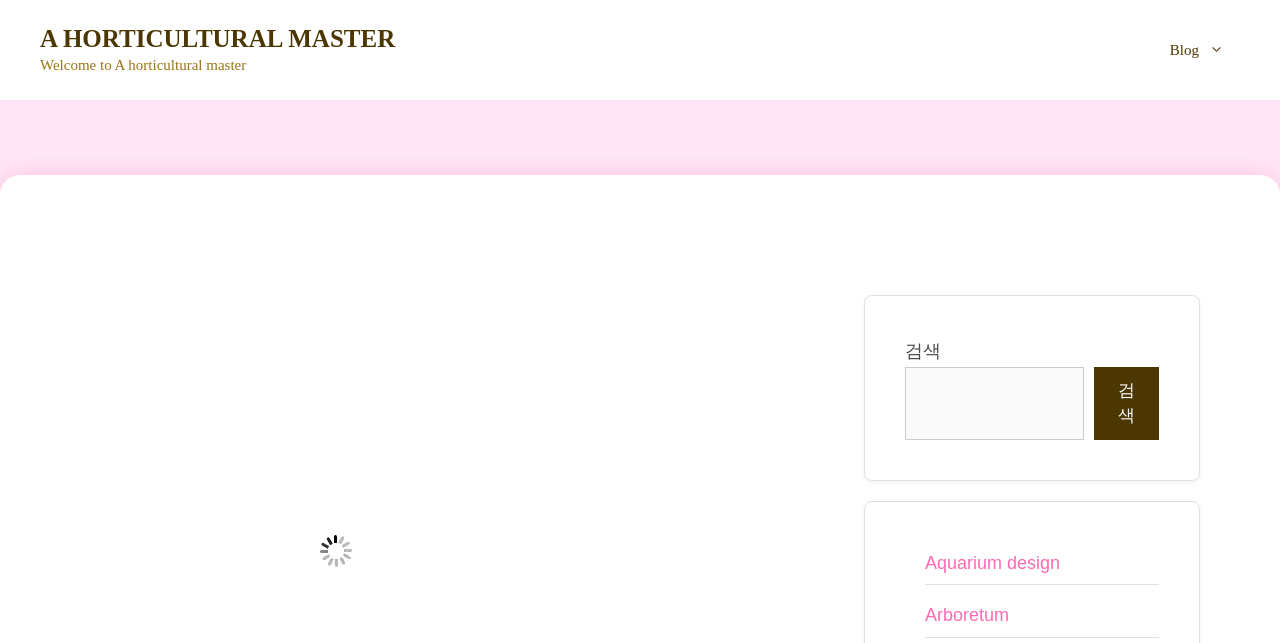Detail the features and information presented on the webpage.

The webpage is a comprehensive guide to growing plants from seed, with a focus on 7 effective steps. At the top of the page, there is a banner with the site's name, "A HORTICULTURAL MASTER", accompanied by a brief welcome message. Below the banner, there is a primary navigation menu on the right side, containing a link to the blog.

The main content area is divided into two sections. On the left side, there is a large section that takes up most of the page, which likely contains the comprehensive guide to growing plants from seed, including the 7 effective steps and troubleshooting tips. This section is not explicitly described in the accessibility tree, but it is implied by the meta description.

On the right side, there is a complementary section that contains a search bar with a search button and a label that says "검색" (which means "search" in Korean). Below the search bar, there are two links to related topics: "Aquarium design" and "Arboretum". These links are positioned near the bottom of the page.